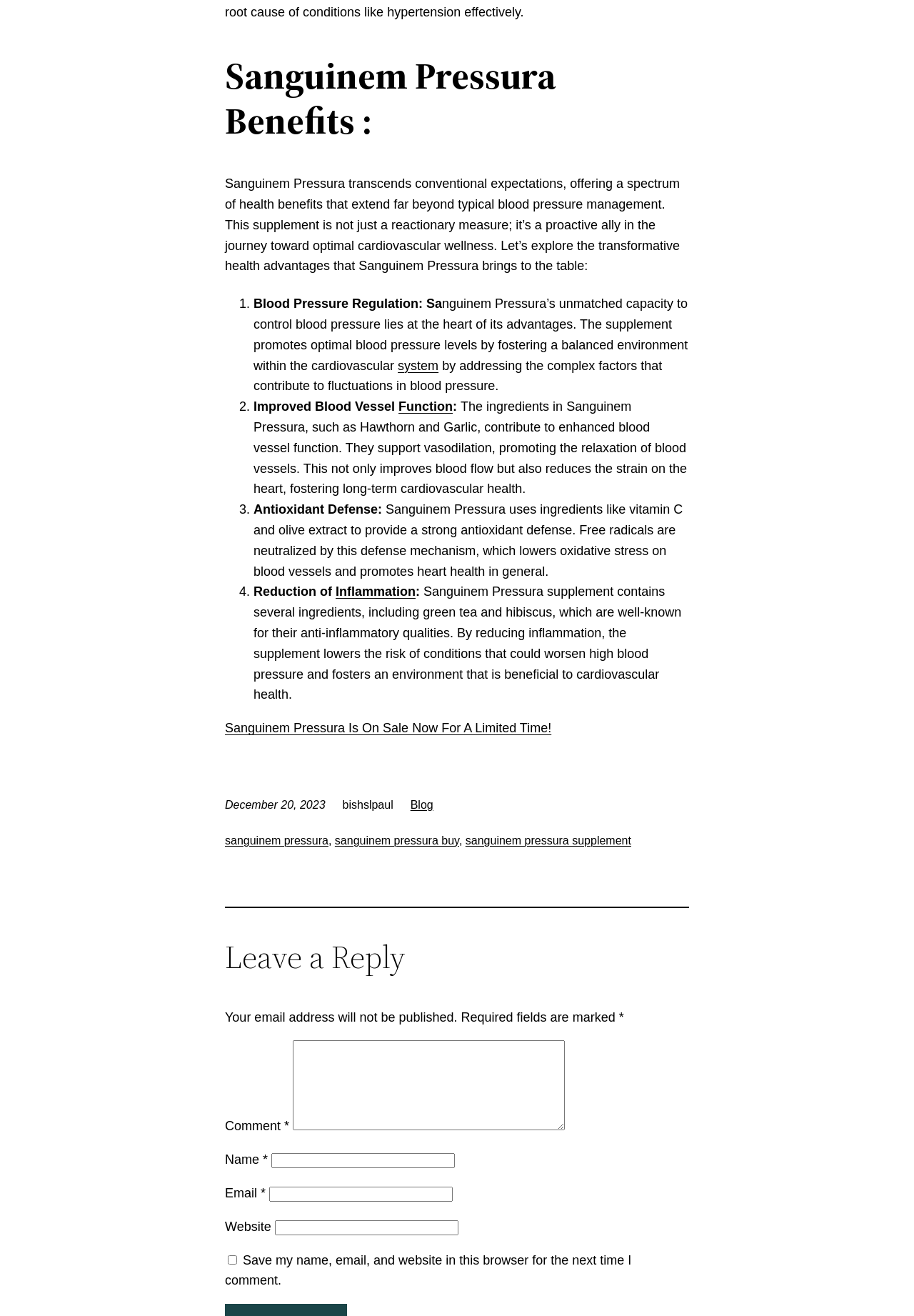Extract the bounding box coordinates of the UI element described: "sanguinem pressura". Provide the coordinates in the format [left, top, right, bottom] with values ranging from 0 to 1.

[0.246, 0.634, 0.359, 0.643]